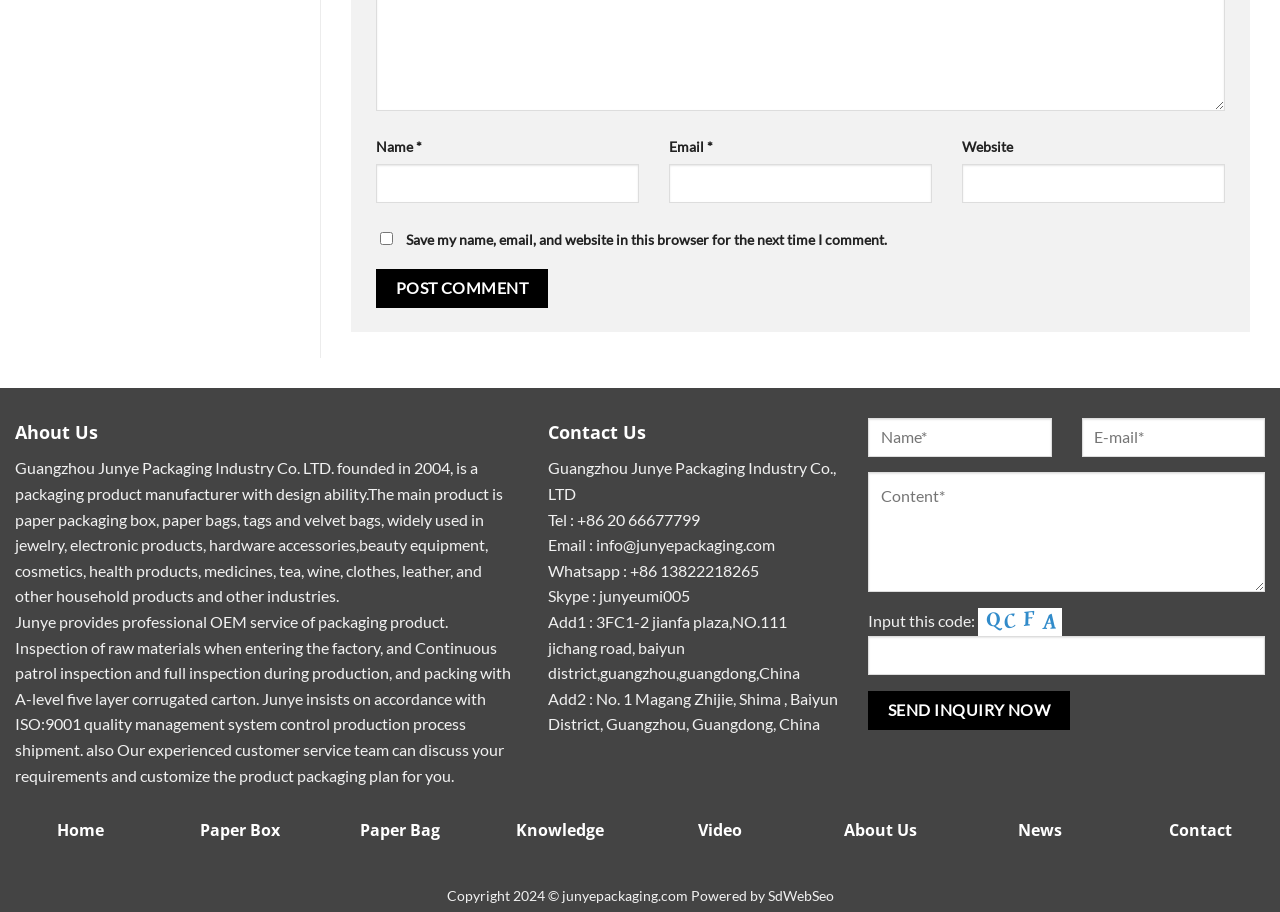Using the provided element description, identify the bounding box coordinates as (top-left x, top-left y, bottom-right x, bottom-right y). Ensure all values are between 0 and 1. Description: Home

[0.044, 0.898, 0.081, 0.922]